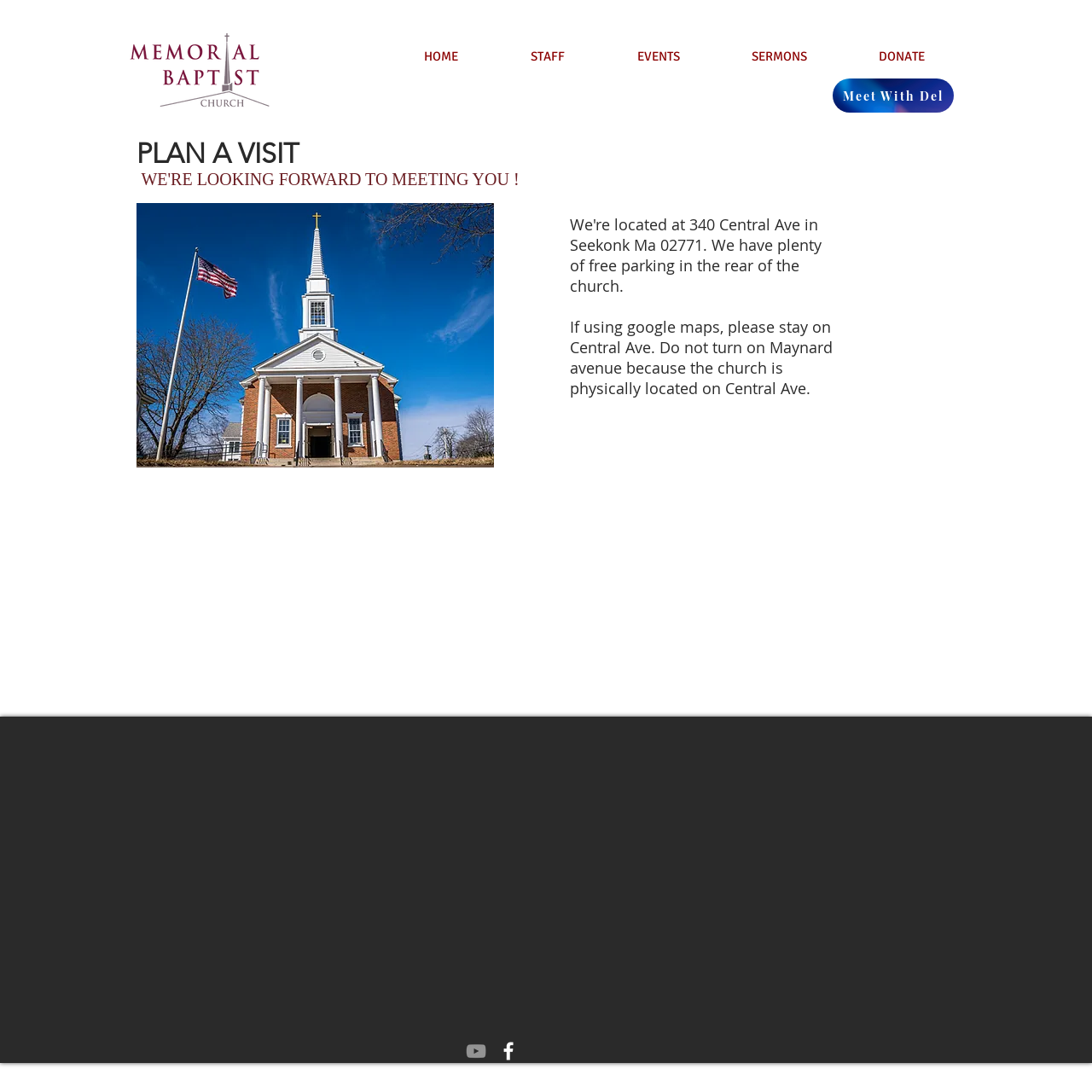Please predict the bounding box coordinates (top-left x, top-left y, bottom-right x, bottom-right y) for the UI element in the screenshot that fits the description: HOME

[0.355, 0.044, 0.452, 0.06]